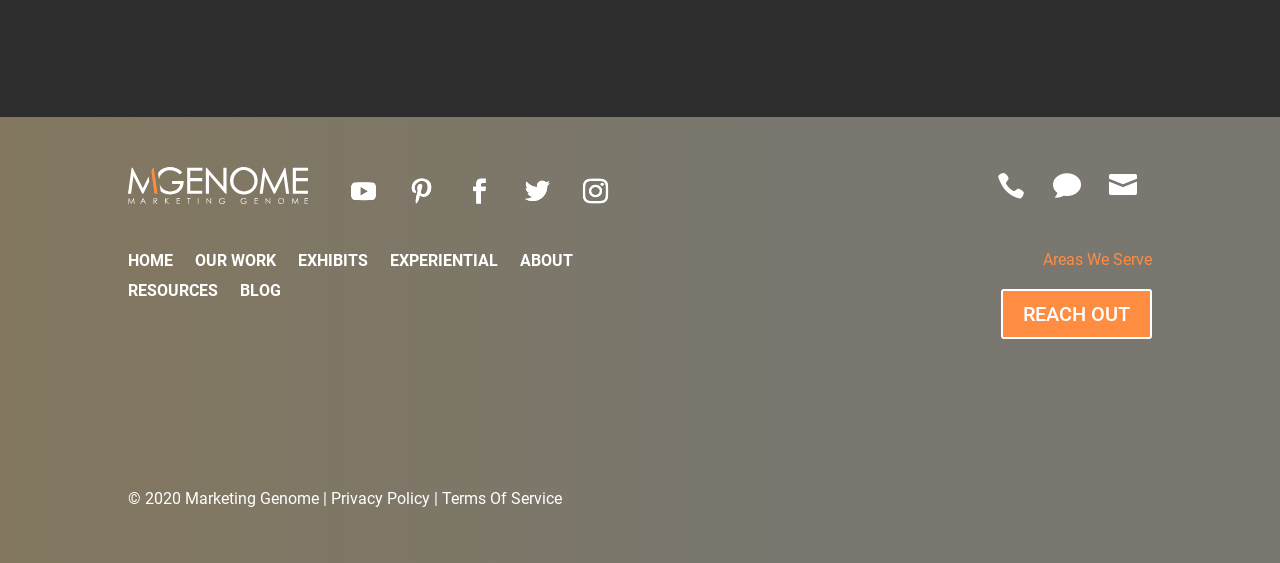Determine the coordinates of the bounding box for the clickable area needed to execute this instruction: "read the blog".

[0.188, 0.505, 0.22, 0.544]